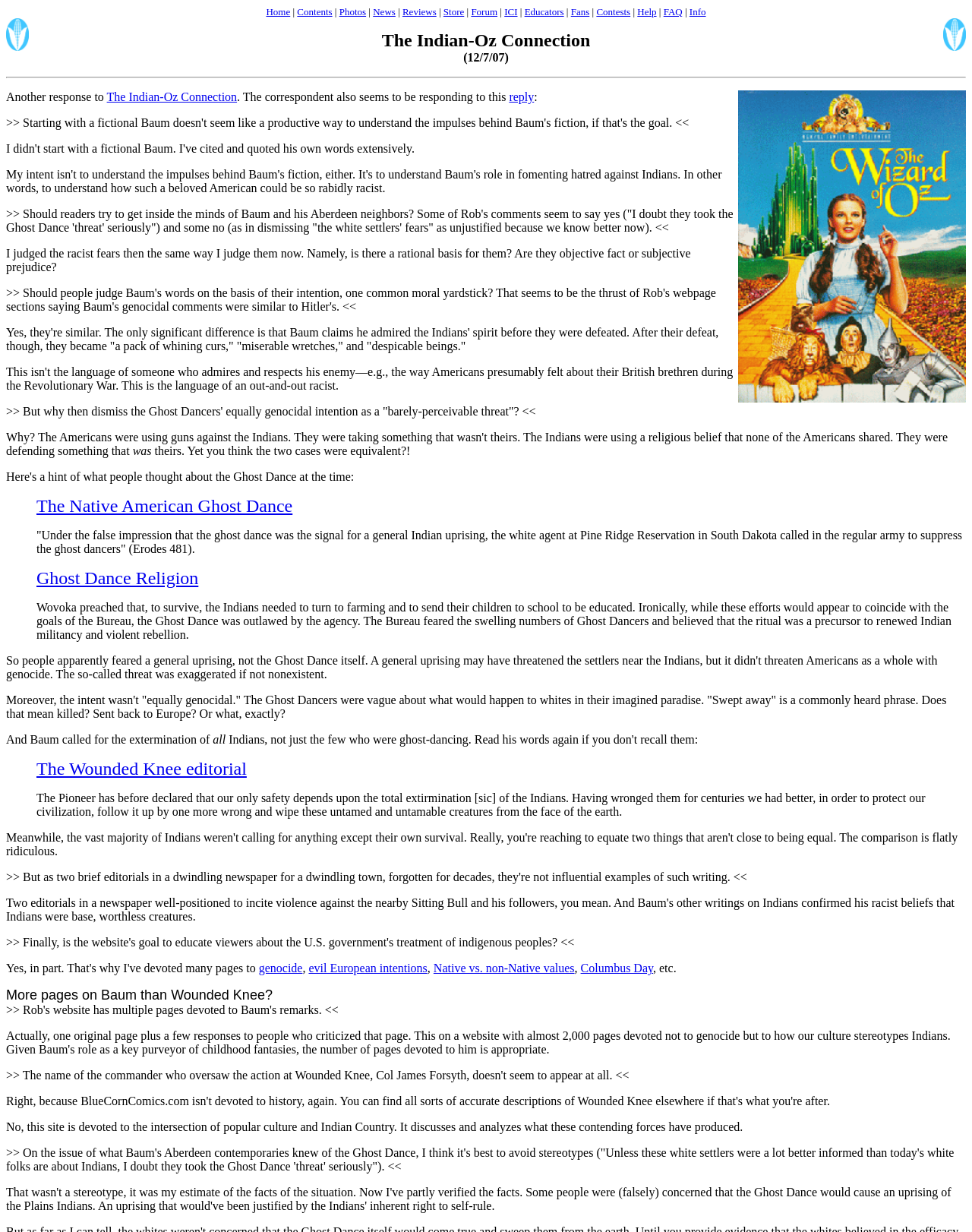Articulate a complete and detailed caption of the webpage elements.

The webpage is titled "Blue Corn Comics -- Stereotype of the Month Entry" and appears to be a blog post or article discussing the intersection of popular culture and Native American issues. 

At the top of the page, there is a navigation menu with links to various sections of the website, including "Home", "Contents", "Photos", "News", "Reviews", "Store", "Forum", "ICI", "Educators", "Fans", "Contests", "Help", "FAQ", and "Info". 

Below the navigation menu, there are two images, one on the left and one on the right, which are likely decorative or logo images. 

The main content of the page is a discussion about the Wizard of Oz and its connection to Native American stereotypes. The article is divided into several paragraphs, with links to related topics and references throughout. 

There is an image of the Wizard of Oz on the right side of the page, which is likely an illustration or screenshot from the movie. 

The article discusses the racist fears and stereotypes of the time, including the Ghost Dance and its perceived threat to white settlers. It also quotes from an editorial by L. Frank Baum, the author of the Wizard of Oz, which called for the extermination of Native Americans. 

Throughout the article, there are links to related topics, such as the Native American Ghost Dance, Ghost Dance Religion, and genocide. 

At the bottom of the page, there is a statement about the purpose of the website, which is to discuss and analyze the intersection of popular culture and Indian Country.